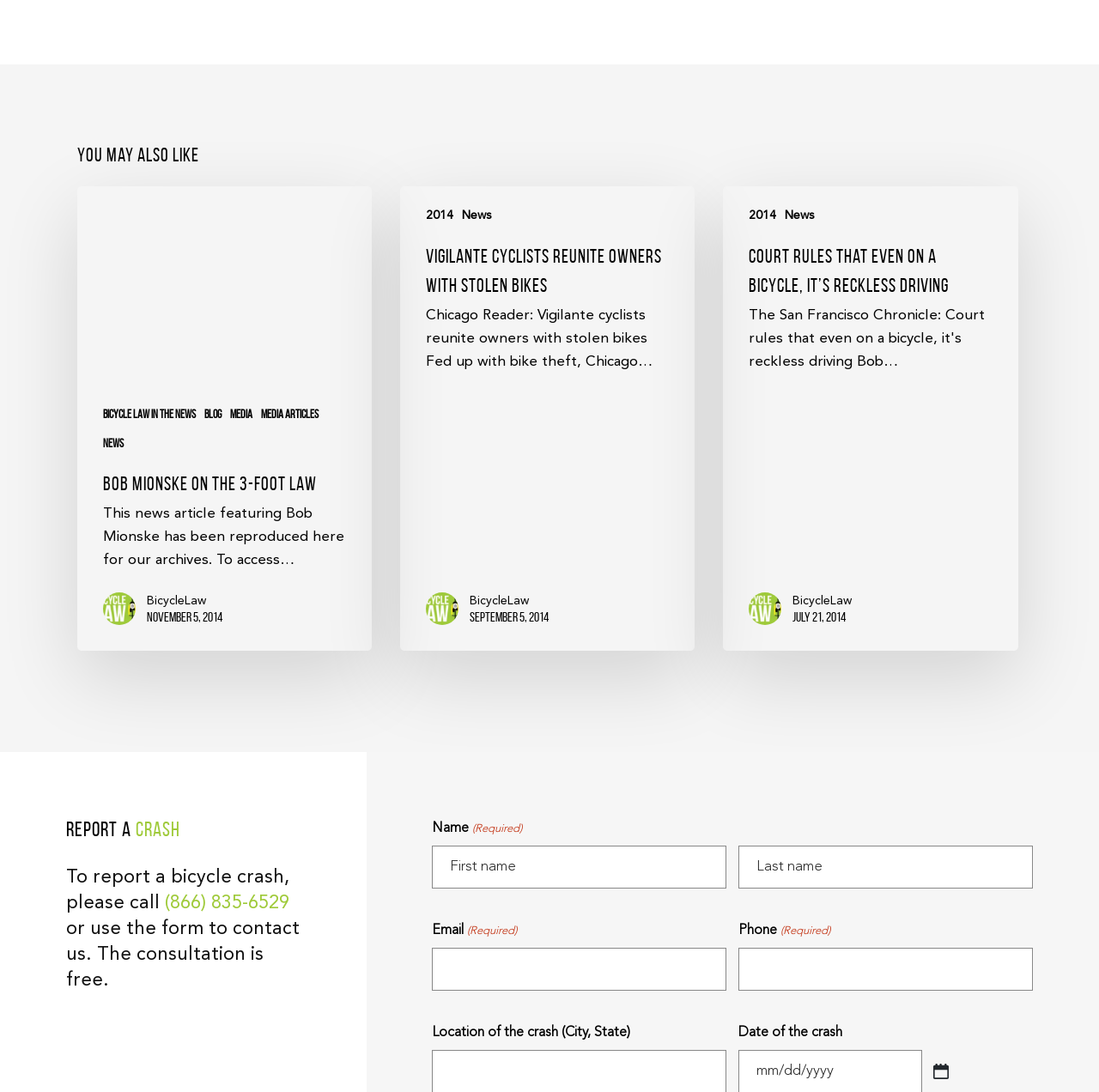Determine the bounding box coordinates of the area to click in order to meet this instruction: "Enter first name".

[0.393, 0.775, 0.661, 0.814]